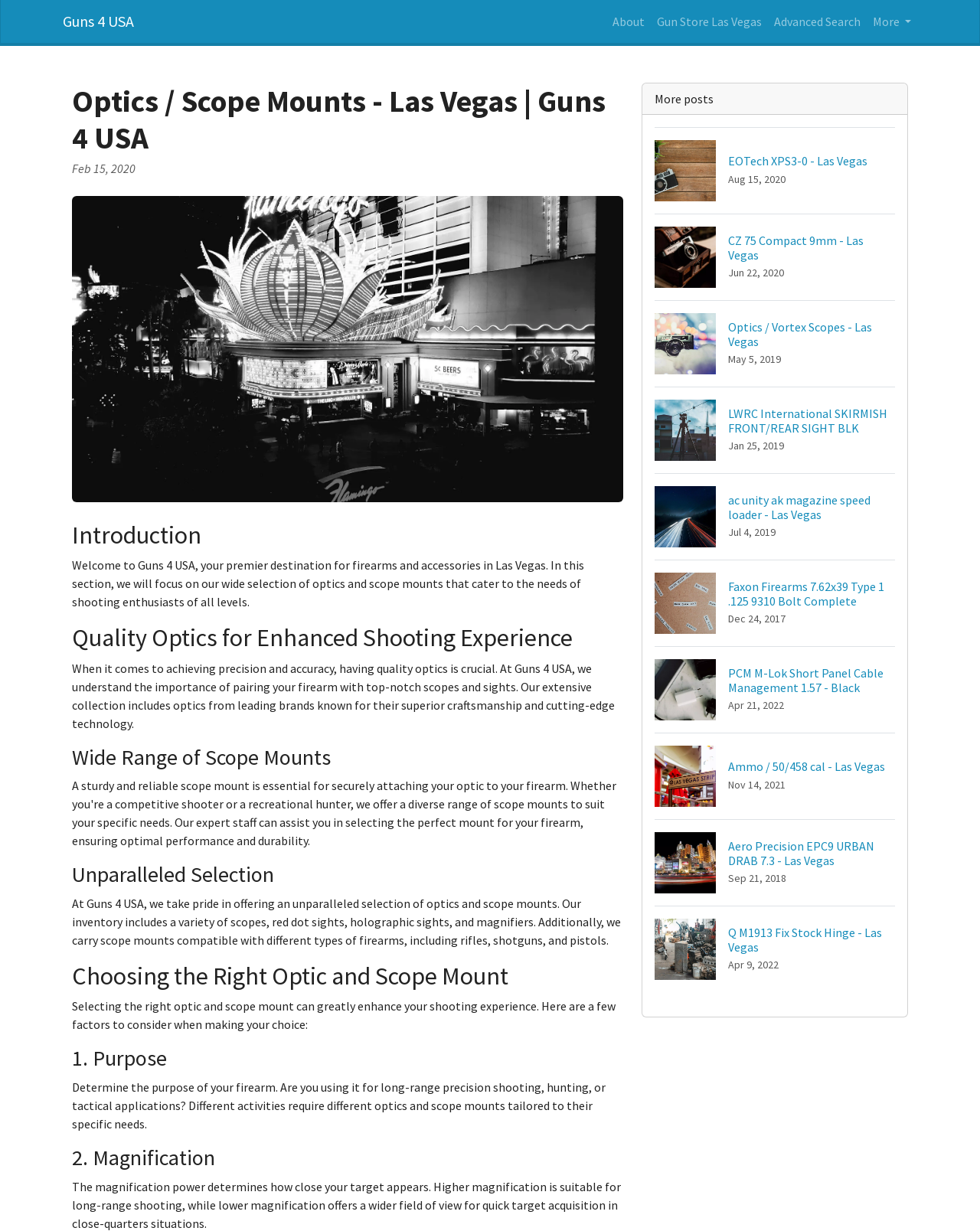Identify the coordinates of the bounding box for the element described below: "Advanced Search". Return the coordinates as four float numbers between 0 and 1: [left, top, right, bottom].

[0.784, 0.005, 0.884, 0.03]